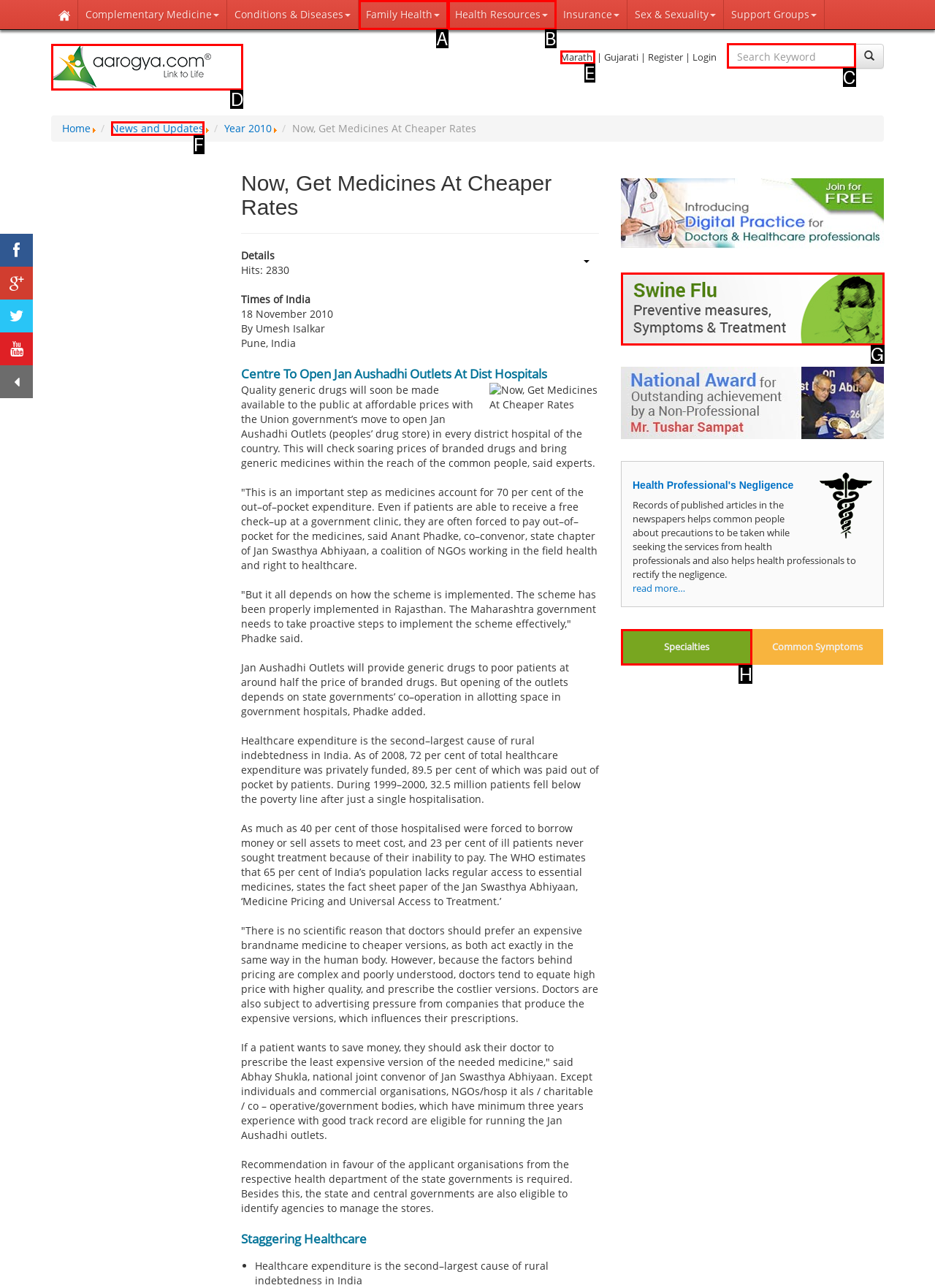Choose the HTML element that should be clicked to achieve this task: search for medicines
Respond with the letter of the correct choice.

C